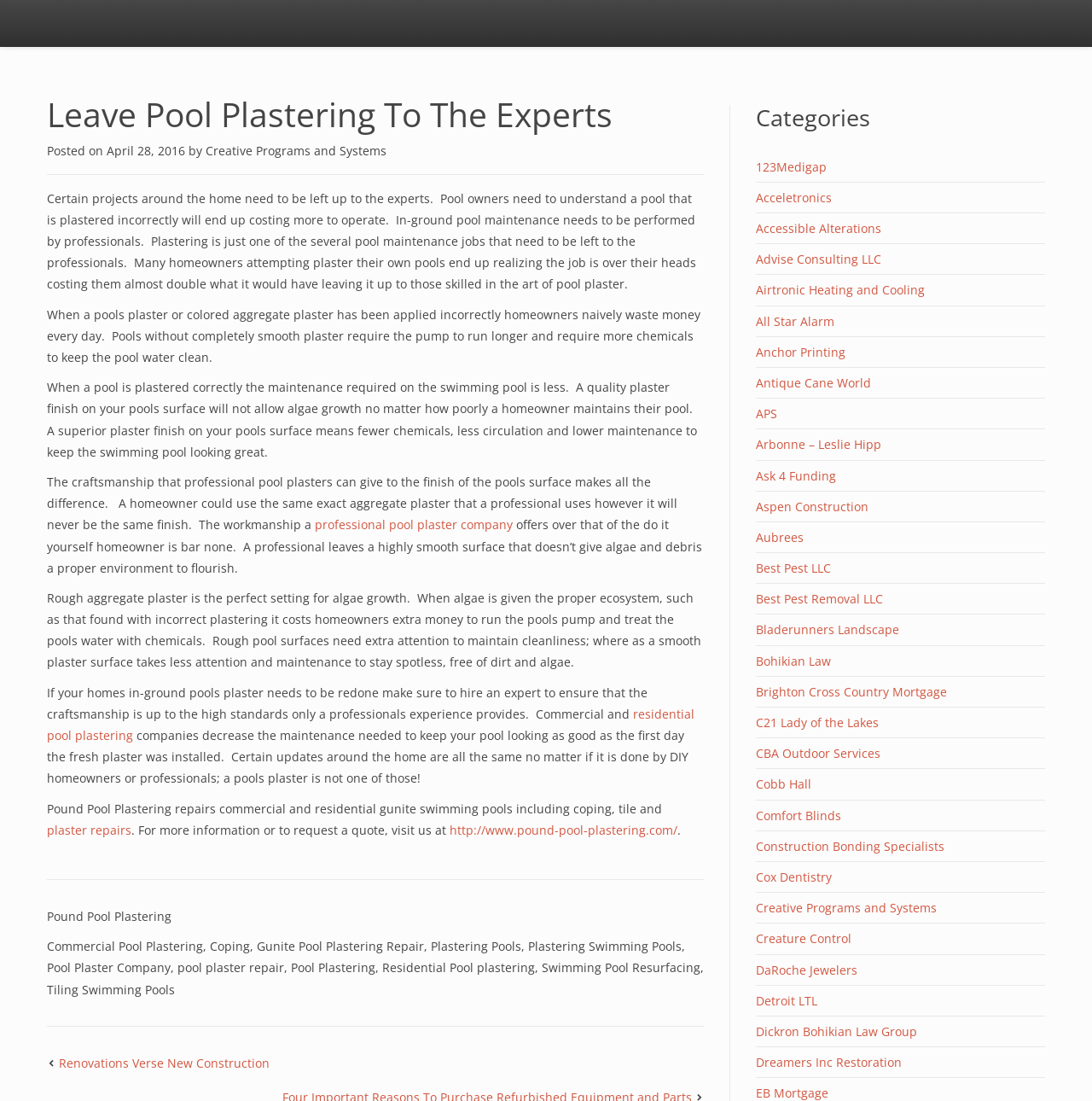Respond with a single word or phrase for the following question: 
What is the result of incorrect pool plastering?

Increased maintenance costs